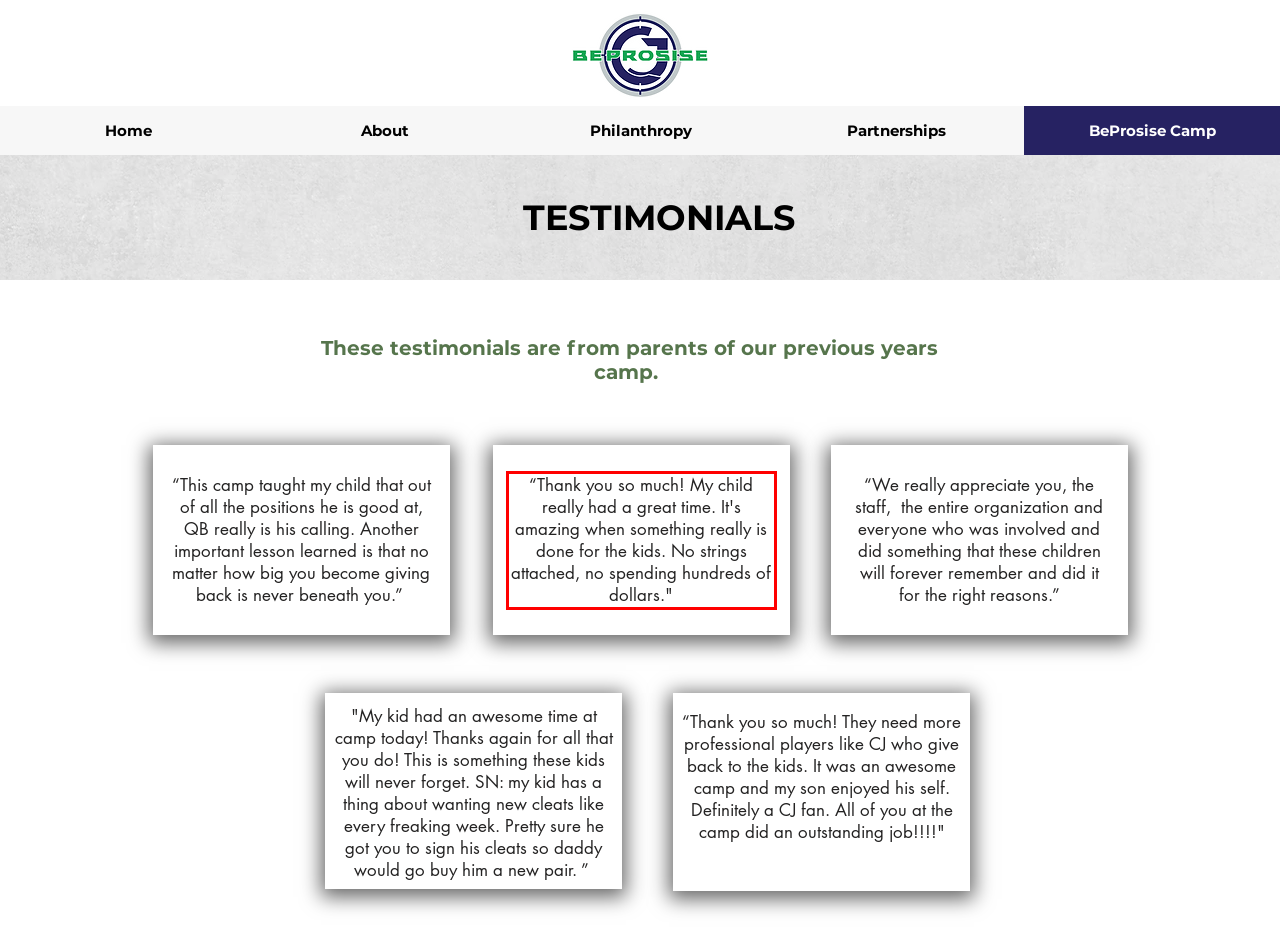Examine the webpage screenshot and use OCR to obtain the text inside the red bounding box.

“Thank you so much! My child really had a great time. It's amazing when something really is done for the kids. No strings attached, no spending hundreds of dollars."